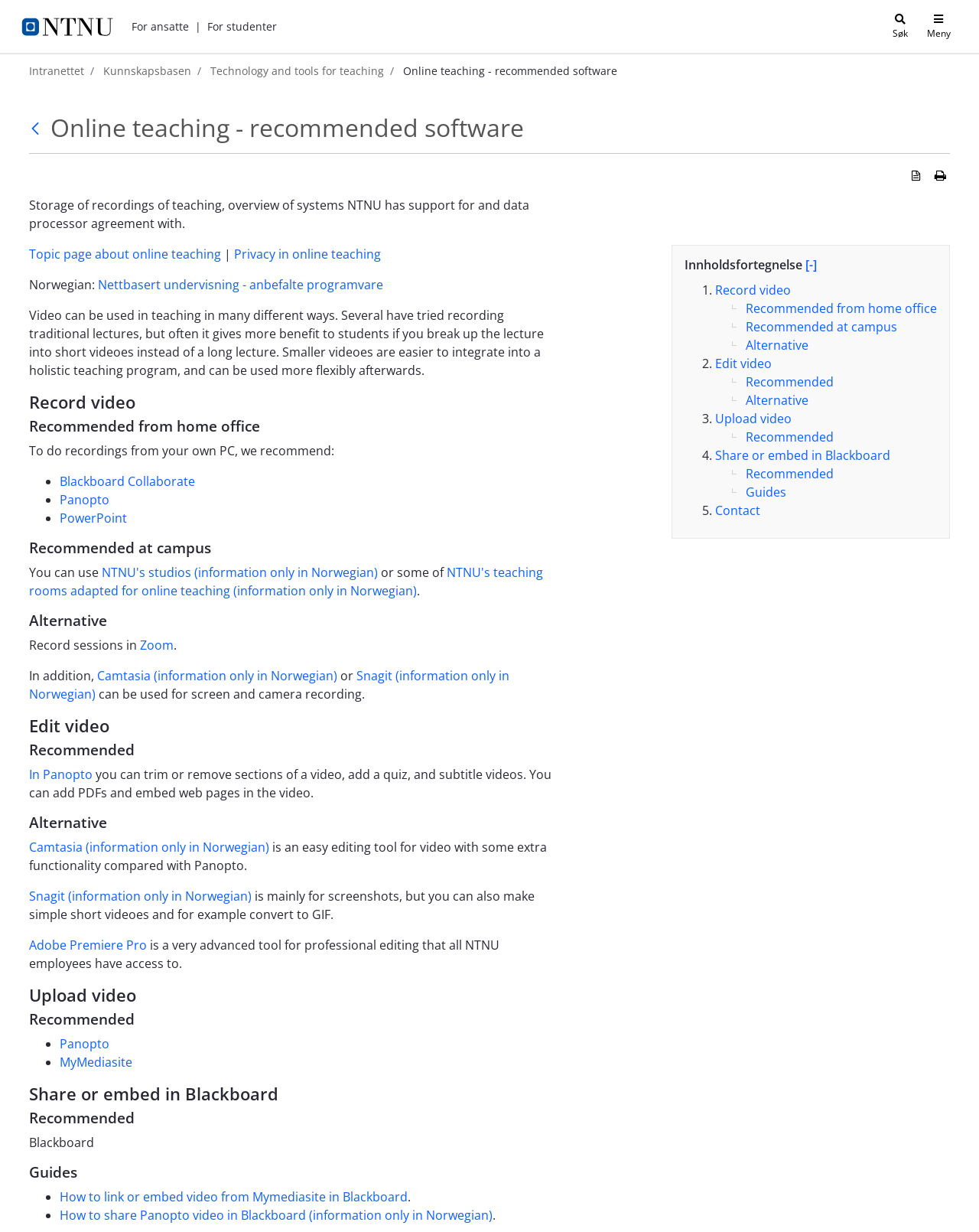Find the bounding box coordinates of the area that needs to be clicked in order to achieve the following instruction: "Read more about 'Record video'". The coordinates should be specified as four float numbers between 0 and 1, i.e., [left, top, right, bottom].

[0.03, 0.318, 0.97, 0.334]